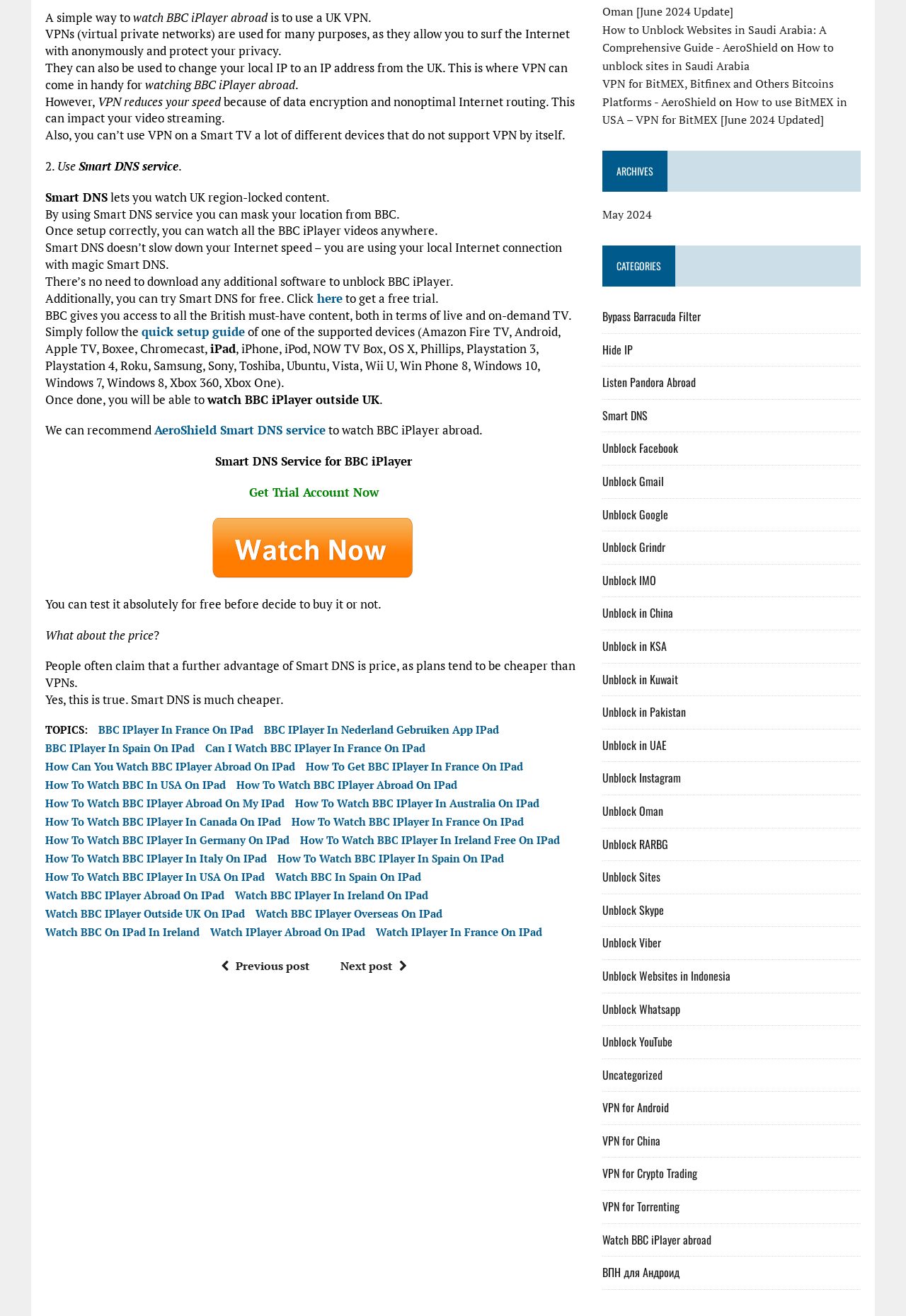Answer the question with a brief word or phrase:
What is the disadvantage of using VPN?

Slows down internet speed